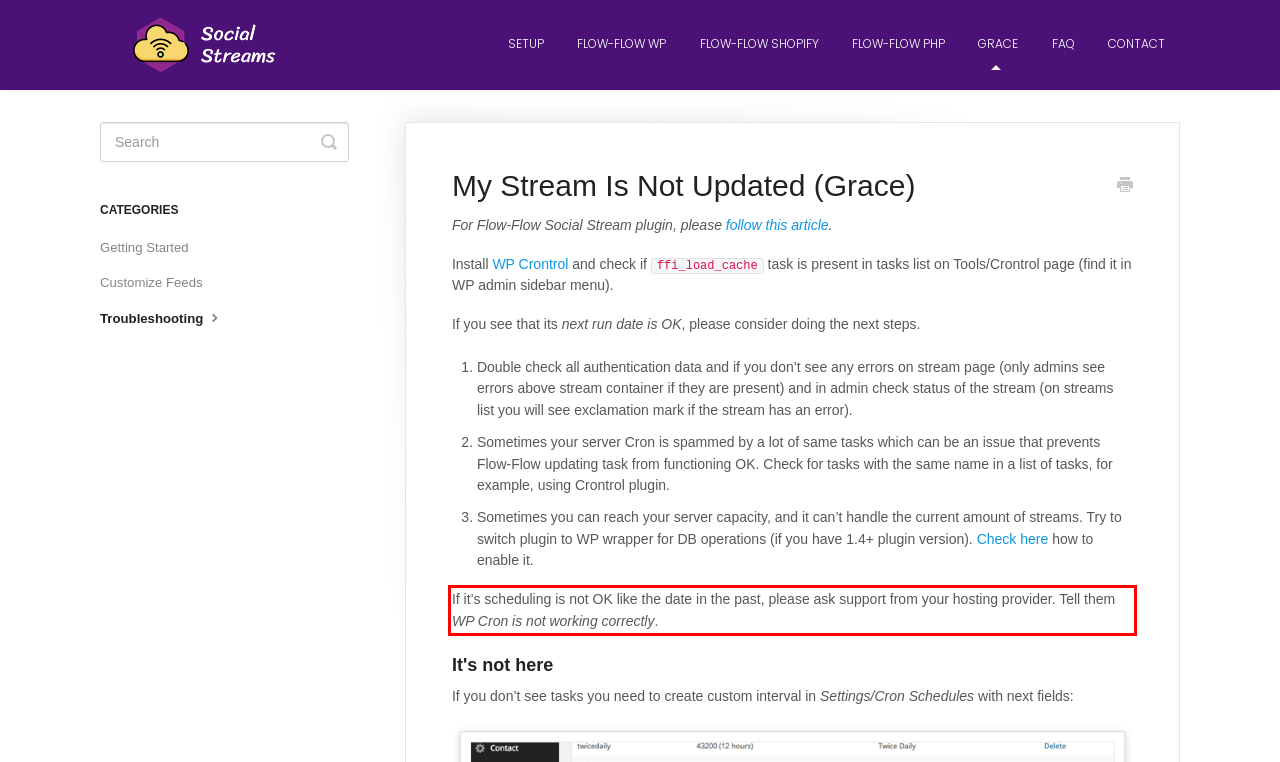View the screenshot of the webpage and identify the UI element surrounded by a red bounding box. Extract the text contained within this red bounding box.

If it’s scheduling is not OK like the date in the past, please ask support from your hosting provider. Tell them WP Cron is not working correctly.